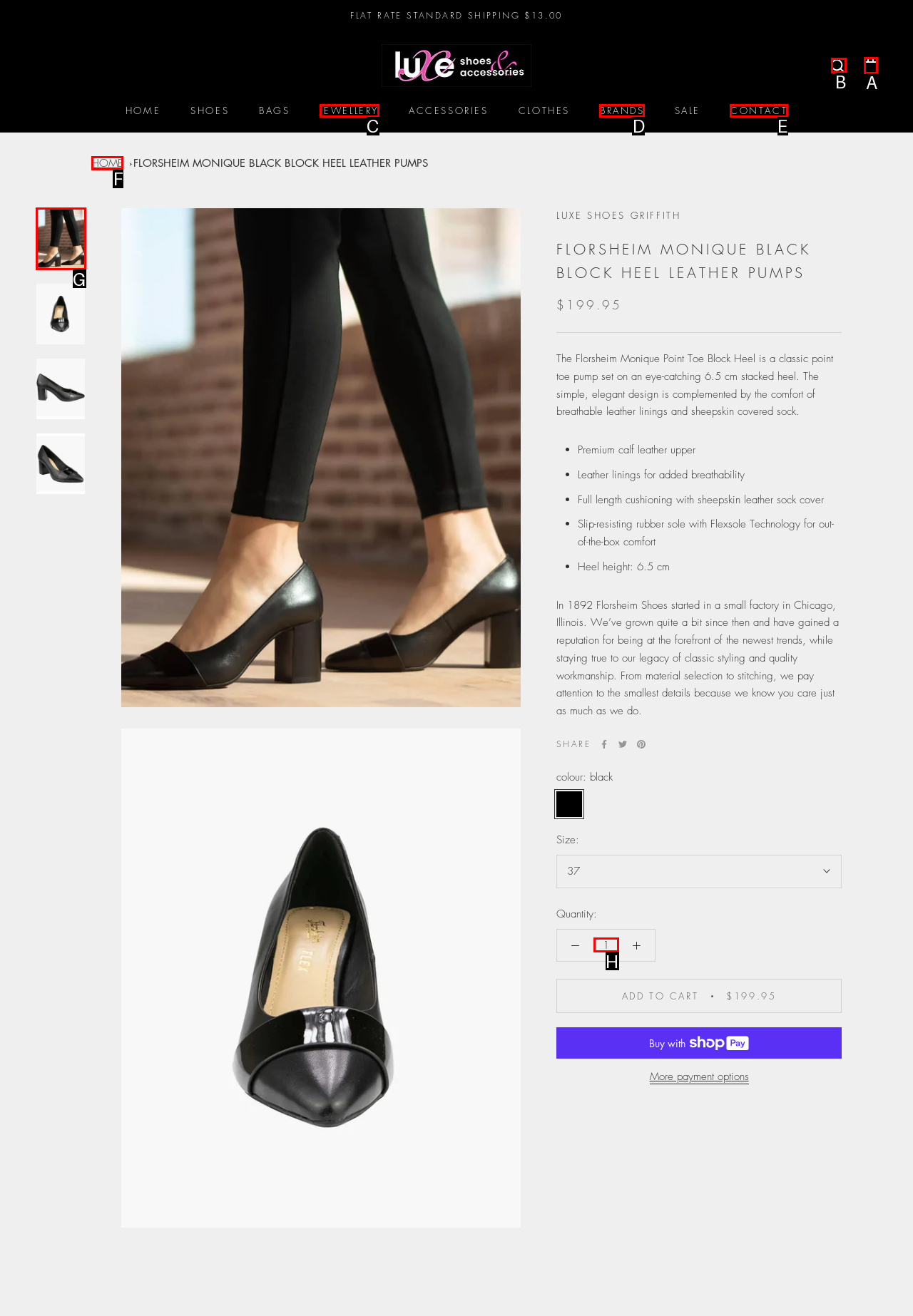Determine the correct UI element to click for this instruction: Click on the 'HOME' link. Respond with the letter of the chosen element.

F